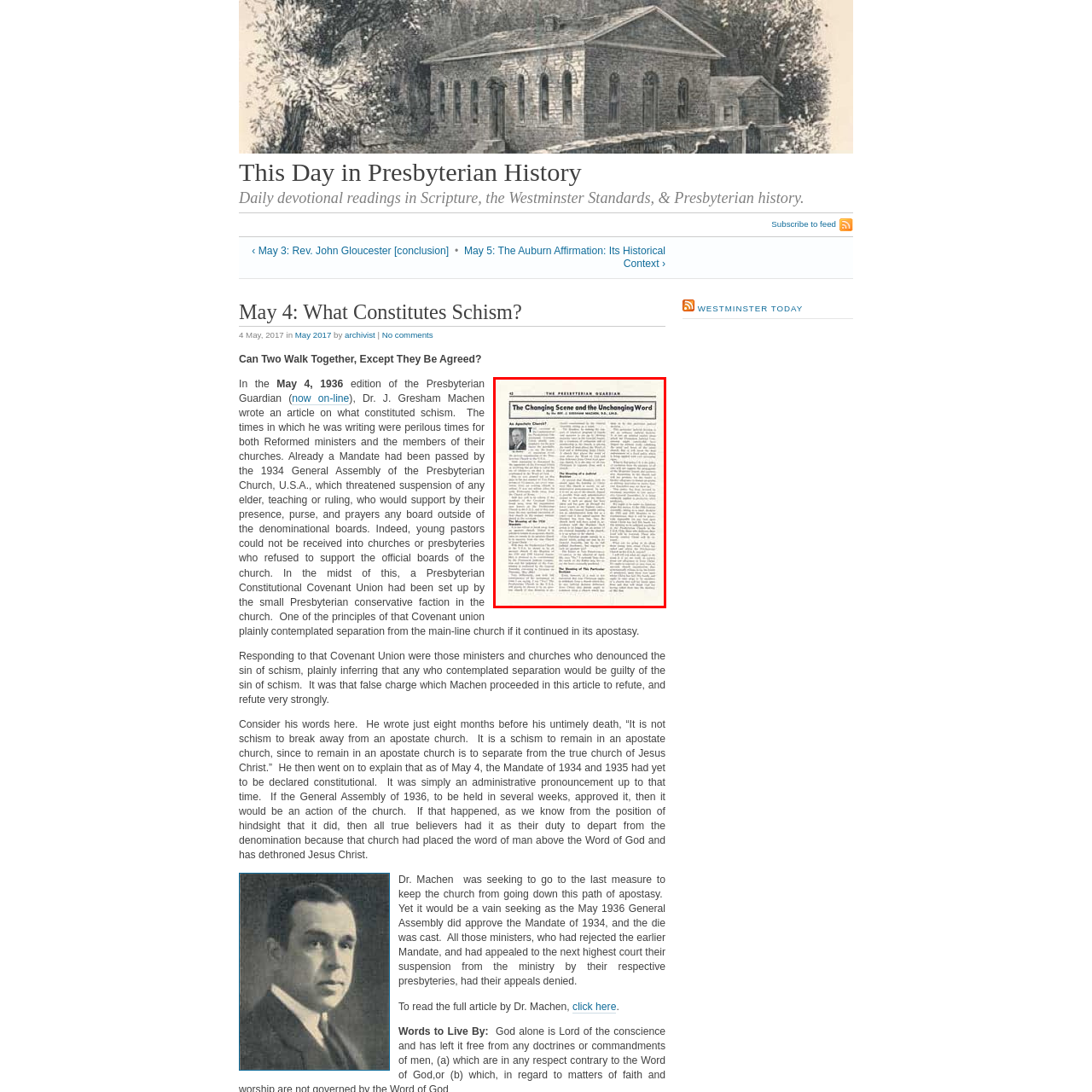What is the date of the article? Focus on the image highlighted by the red bounding box and respond with a single word or a brief phrase.

May 4, 1936